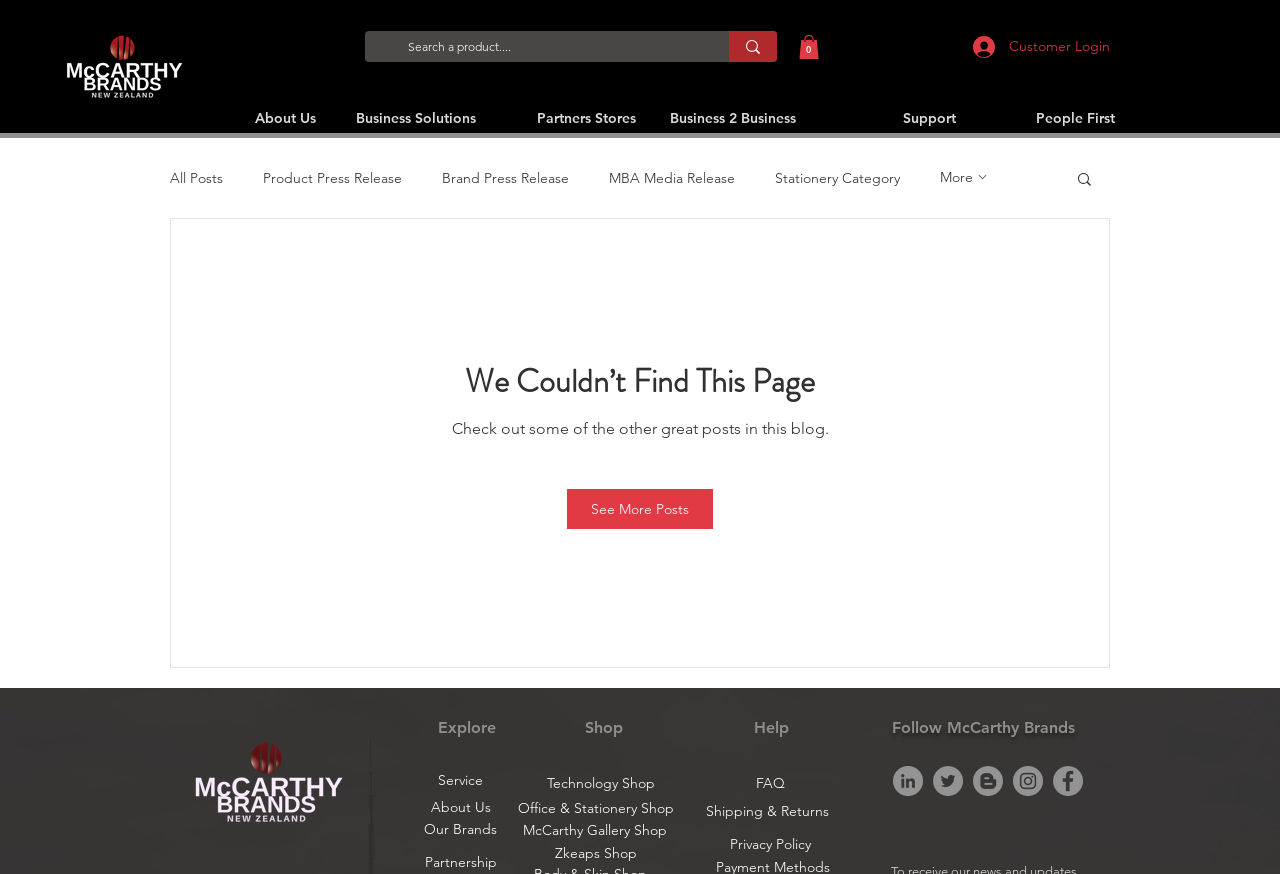Please specify the coordinates of the bounding box for the element that should be clicked to carry out this instruction: "Explore business solutions". The coordinates must be four float numbers between 0 and 1, formatted as [left, top, right, bottom].

[0.259, 0.12, 0.384, 0.151]